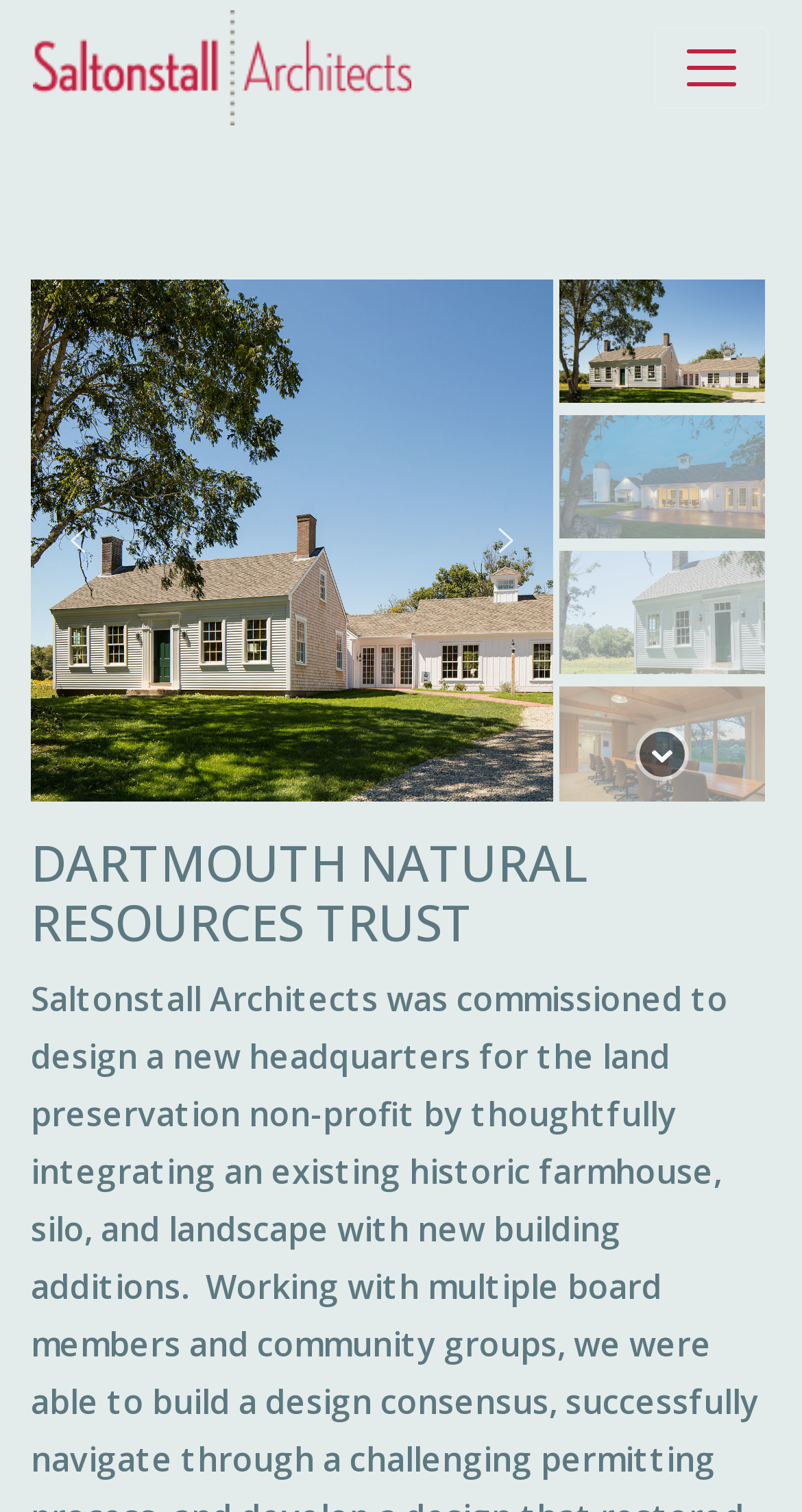Identify the bounding box coordinates of the part that should be clicked to carry out this instruction: "read the article".

None